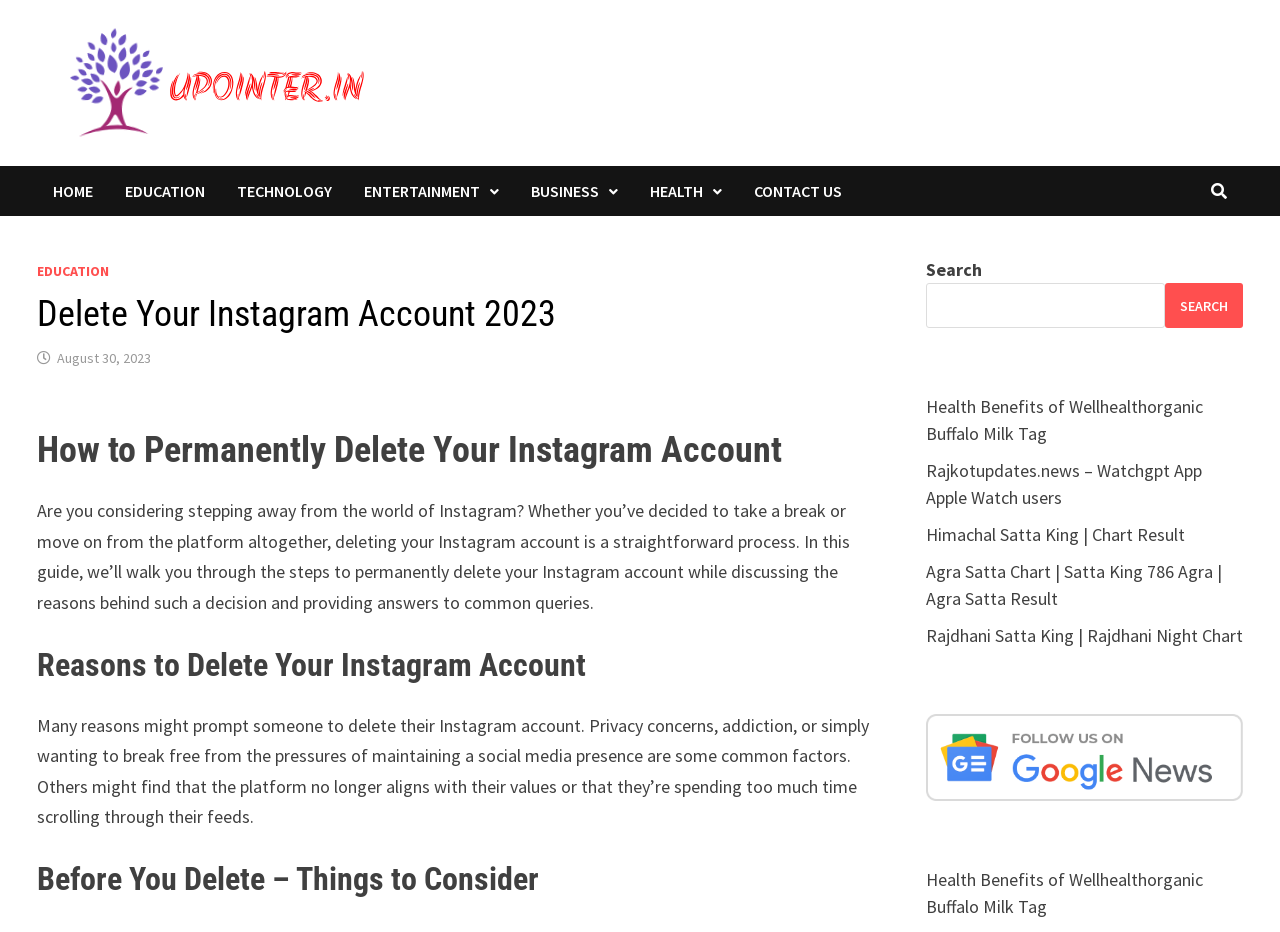Illustrate the webpage thoroughly, mentioning all important details.

The webpage is about deleting an Instagram account, with a focus on the reasons and steps to do so. At the top, there is a navigation bar with links to different categories, including "HOME", "EDUCATION", "TECHNOLOGY", "ENTERTAINMENT", "BUSINESS", "HEALTH", and "CONTACT US". 

Below the navigation bar, there is a header section with the title "Delete Your Instagram Account 2023" and a link to the date "August 30, 2023". 

The main content of the webpage is divided into sections, starting with "How to Permanently Delete Your Instagram Account", which provides an introduction to the topic. This is followed by "Reasons to Delete Your Instagram Account", which discusses various motivations for deleting an Instagram account, such as privacy concerns and addiction. 

Next, there is a section titled "Before You Delete – Things to Consider", which likely provides important considerations before deleting an account. 

On the right side of the webpage, there is a search bar with a button labeled "Search". Below the search bar, there are several links to other articles or topics, including "Health Benefits of Wellhealthorganic Buffalo Milk Tag", "Rajkotupdates.news – Watchgpt App Apple Watch users", and others. 

At the bottom of the webpage, there is an image or figure, although its content is not specified.